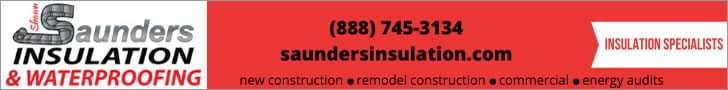Explain what is happening in the image with as much detail as possible.

The image features an advertisement for Saunders Insulation & Waterproofing, prominently displaying their contact information, including a toll-free phone number (888) 743-3134, and their website, saundersinsulation.com. The design emphasizes their expertise as "Insulation Specialists" and includes bullet points highlighting their services: new construction, remodel construction, commercial projects, and energy audits. The color scheme features bold contrasts, with a vivid red background that enhances the visibility of the white and black text. This ad targets potential customers seeking insulation and waterproofing solutions.